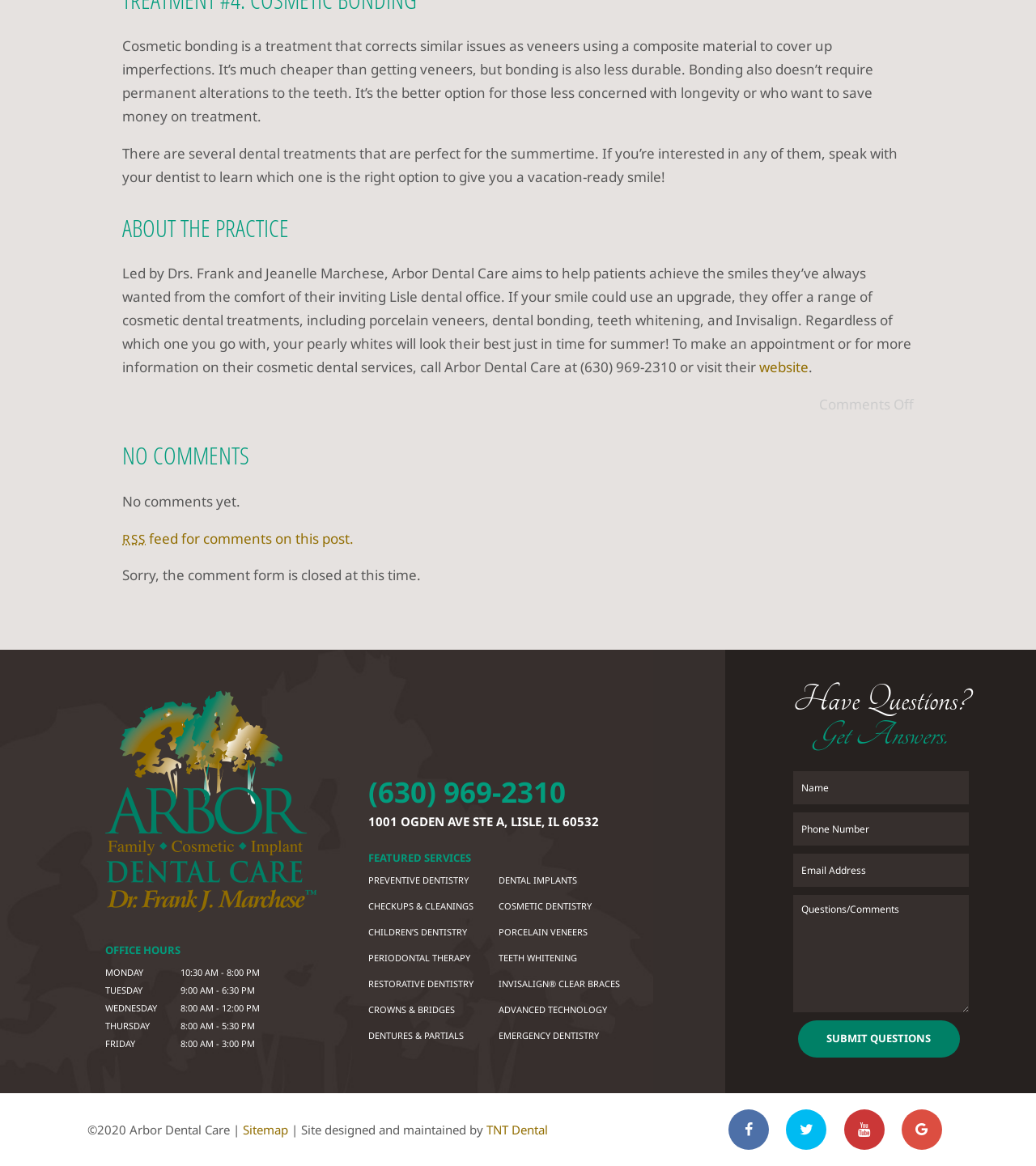Identify the bounding box coordinates for the element you need to click to achieve the following task: "Get more information on cosmetic dentistry". Provide the bounding box coordinates as four float numbers between 0 and 1, in the form [left, top, right, bottom].

[0.481, 0.772, 0.571, 0.782]